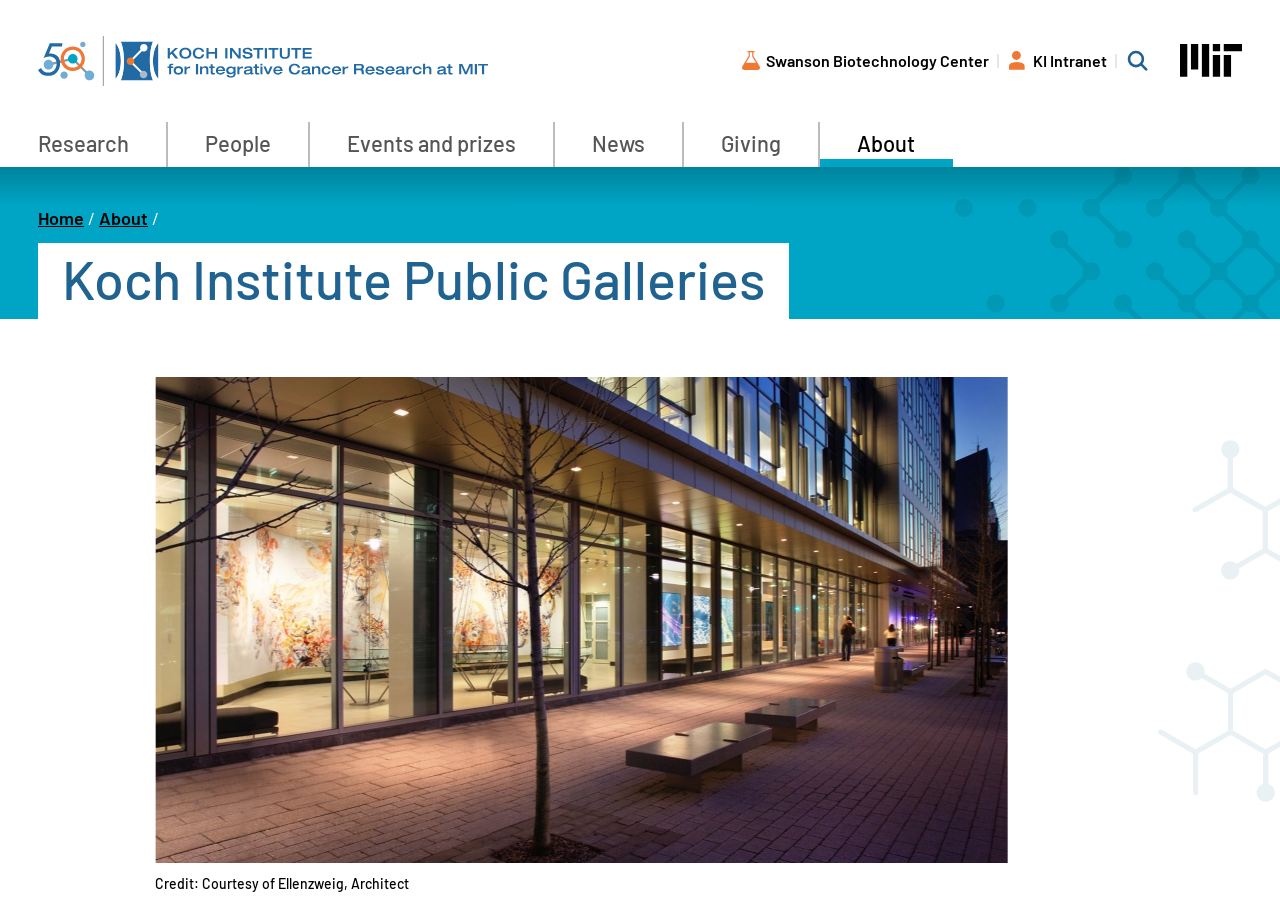Please identify the bounding box coordinates of where to click in order to follow the instruction: "Explore the Events and prizes page".

[0.241, 0.133, 0.433, 0.183]